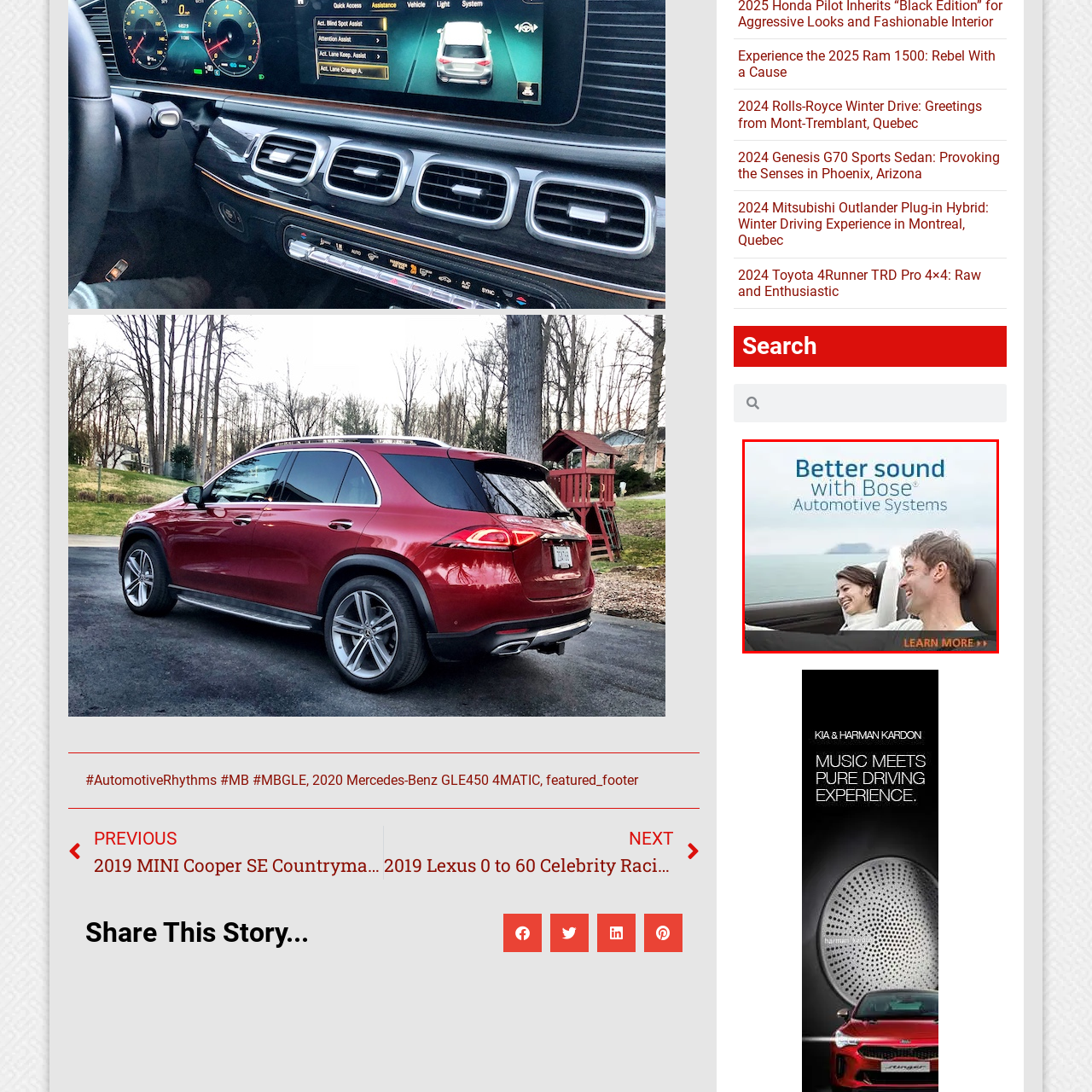Focus your attention on the image enclosed by the red boundary and provide a thorough answer to the question that follows, based on the image details: What is the background of the image?

The background of the image features a serene, blurred seascape, which enhances the feeling of freedom and adventure, providing a pleasant atmosphere for the joyful couple enjoying a drive in a convertible.